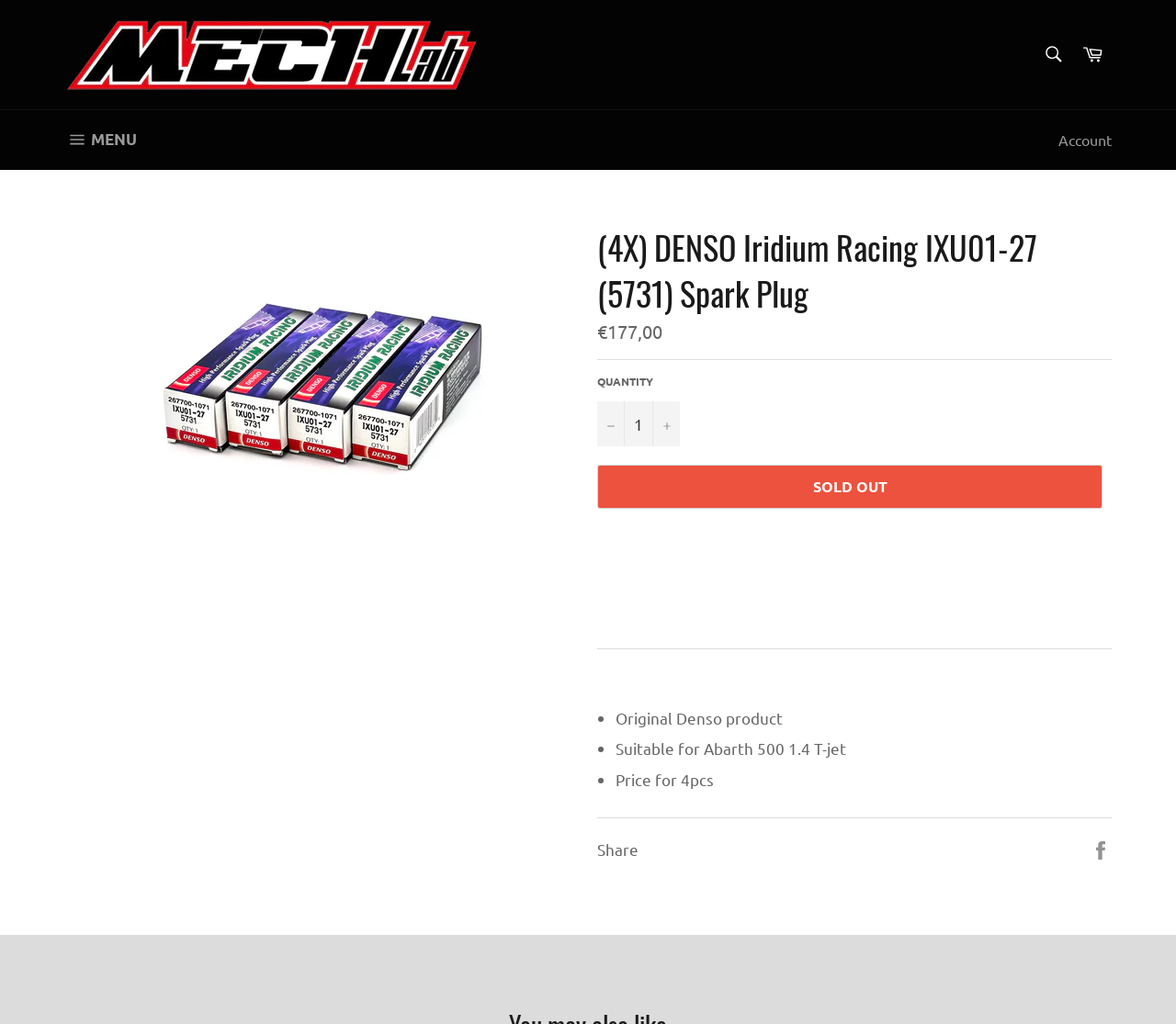What is the regular price of the spark plug?
Relying on the image, give a concise answer in one word or a brief phrase.

€177,00